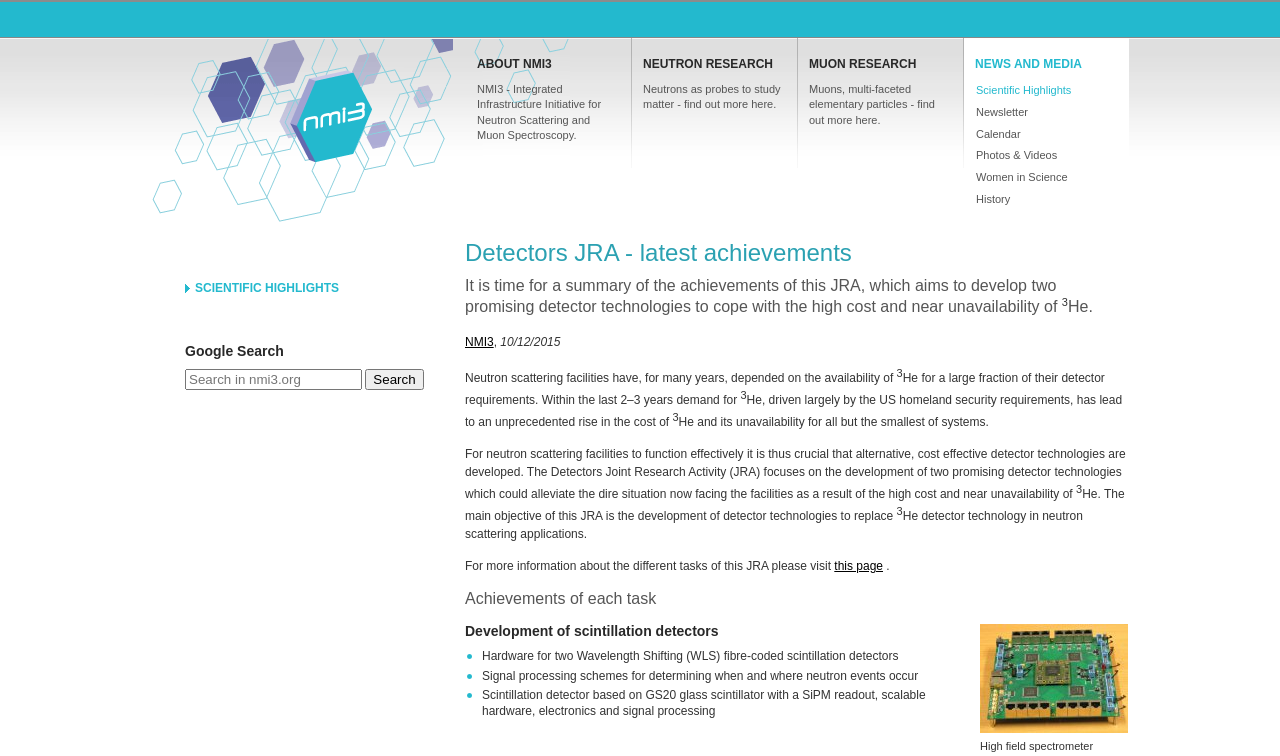Bounding box coordinates are to be given in the format (top-left x, top-left y, bottom-right x, bottom-right y). All values must be floating point numbers between 0 and 1. Provide the bounding box coordinate for the UI element described as: Scientific Highlights

[0.145, 0.373, 0.34, 0.389]